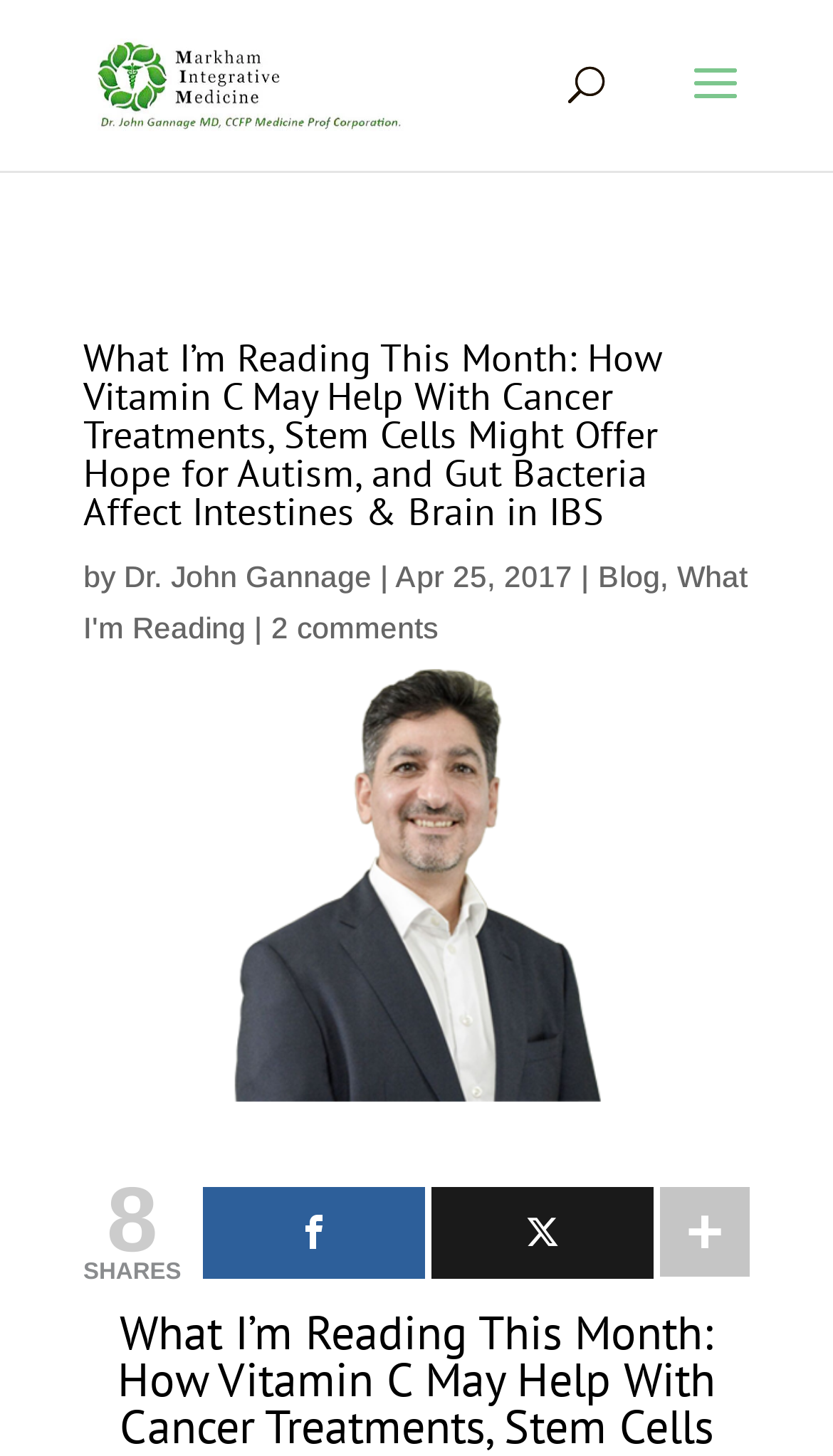What is the author of the article?
Please elaborate on the answer to the question with detailed information.

The author of the article can be found by looking at the text next to the 'by' keyword, which is 'Dr. John Gannage'.